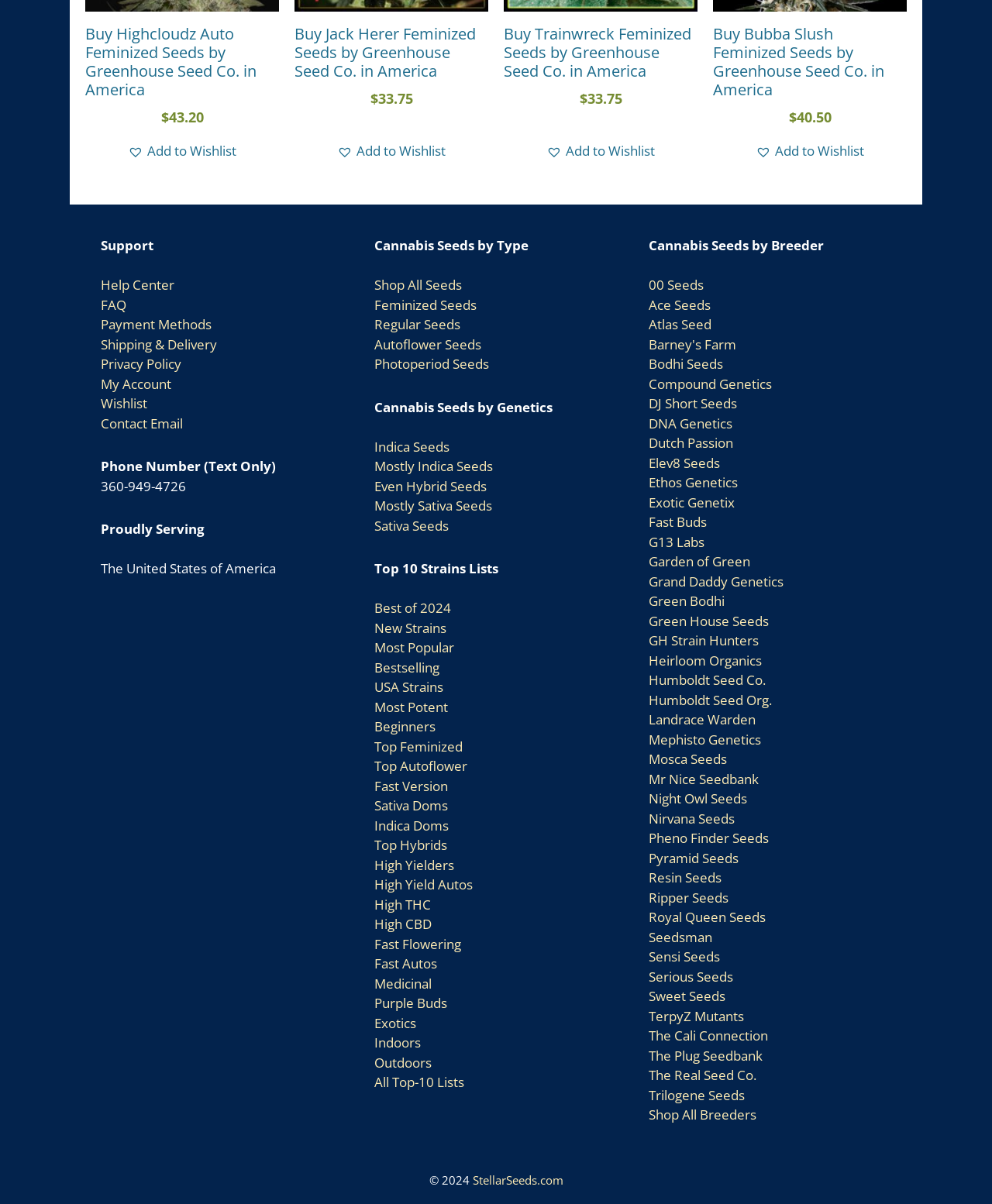What is the phone number listed on the website?
Observe the image and answer the question with a one-word or short phrase response.

360-949-4726